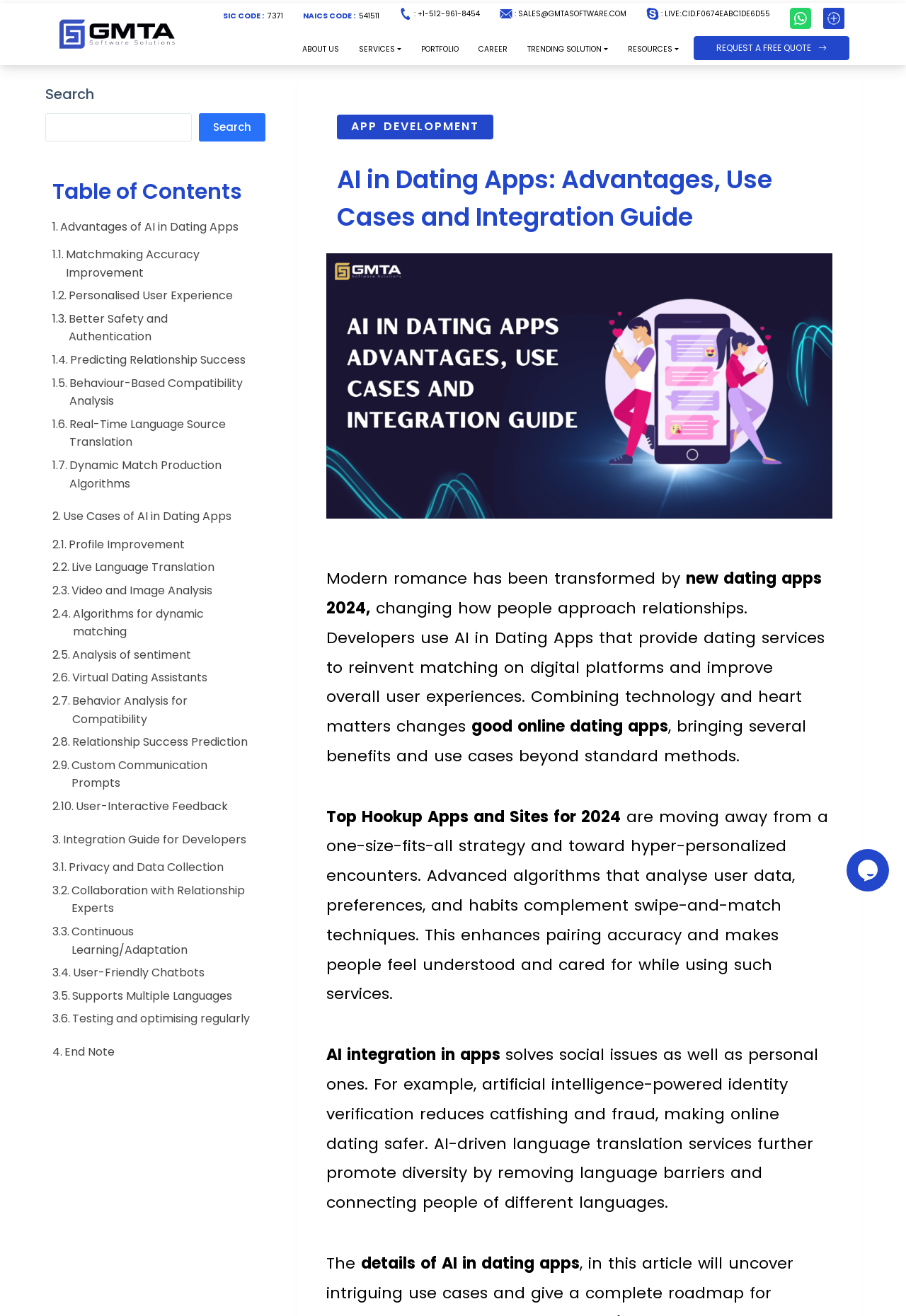What is the company name at the top of the webpage?
Please respond to the question thoroughly and include all relevant details.

I found the company name by looking at the top of the webpage, where I saw a link with the text 'GMTA' and an image with the same name. This suggests that GMTA is the company name.